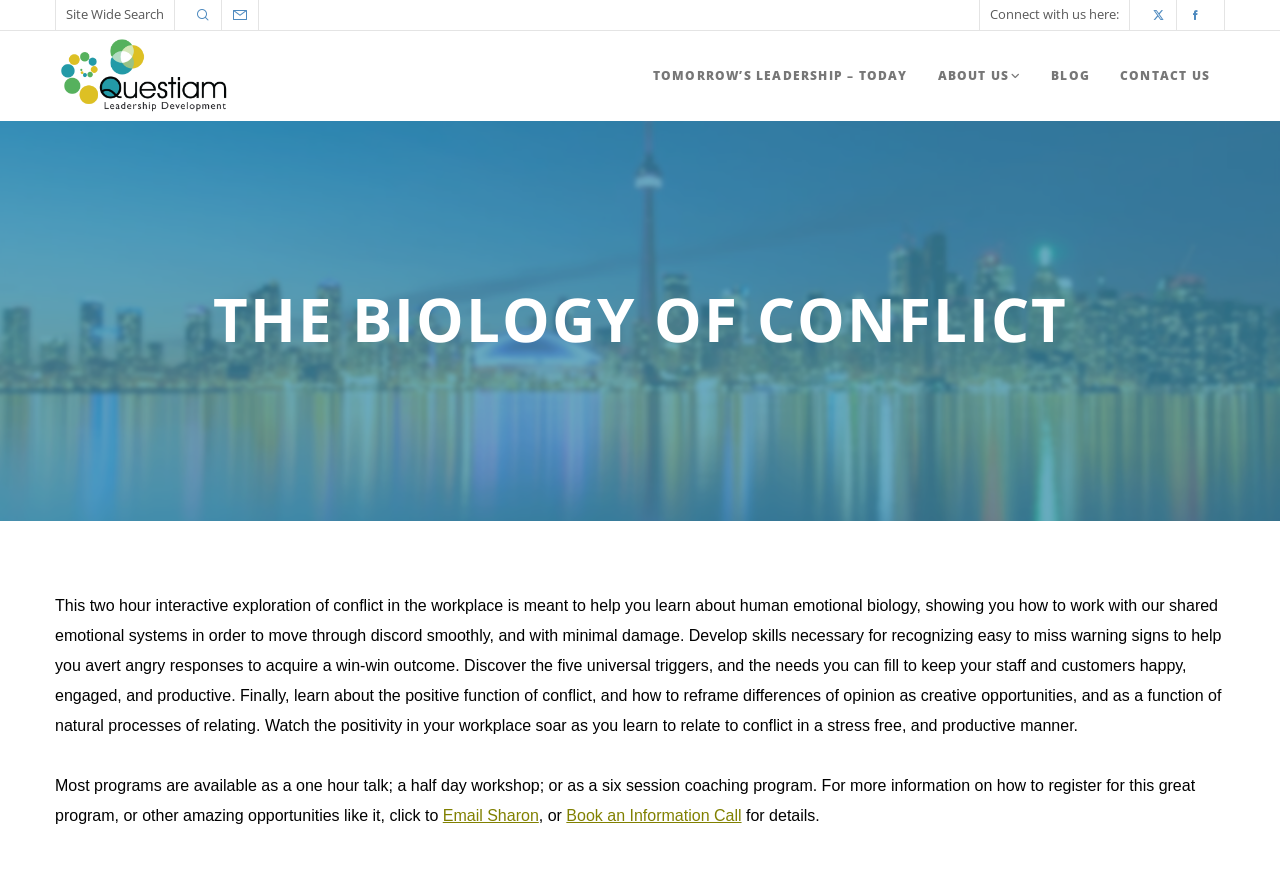Find the bounding box coordinates for the HTML element described in this sentence: "Tomorrow’s Leadership – Today". Provide the coordinates as four float numbers between 0 and 1, in the format [left, top, right, bottom].

[0.51, 0.036, 0.709, 0.139]